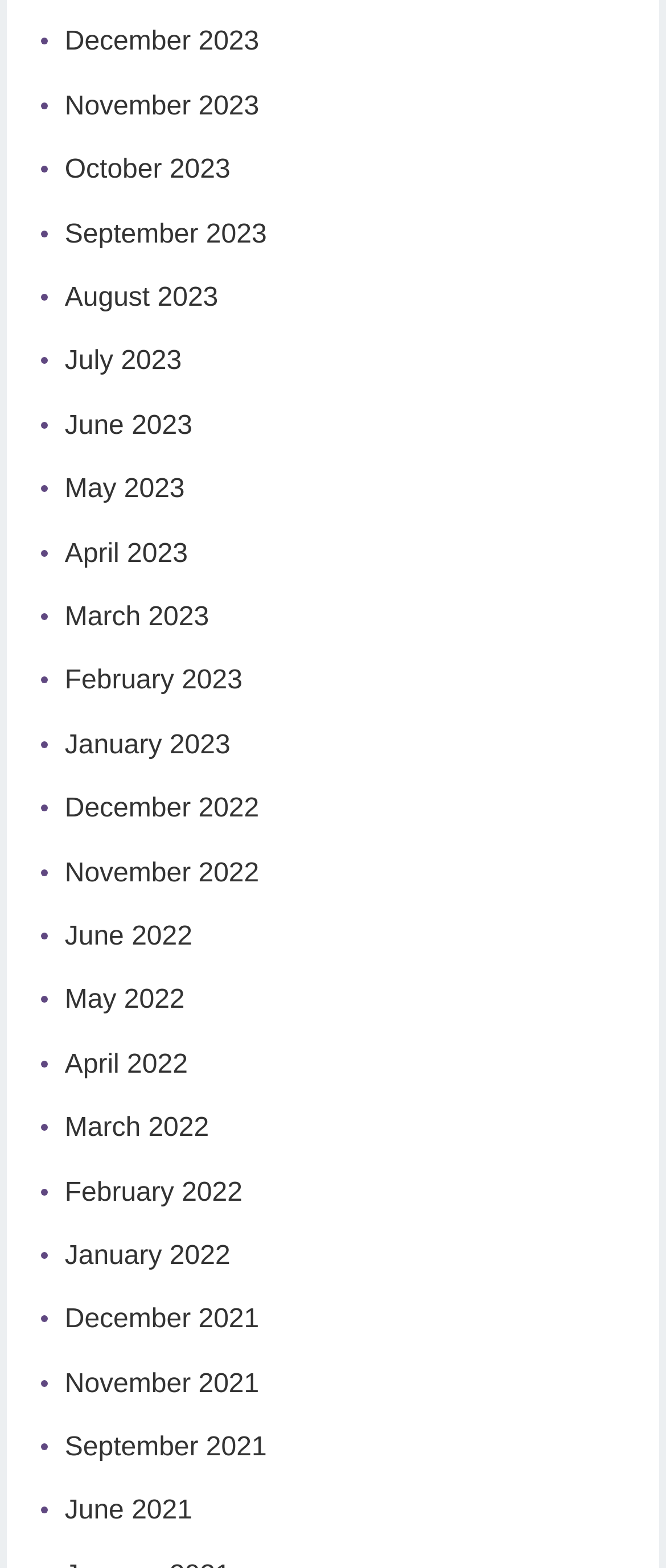Identify the bounding box coordinates of the element to click to follow this instruction: 'View December 2023'. Ensure the coordinates are four float values between 0 and 1, provided as [left, top, right, bottom].

[0.097, 0.018, 0.389, 0.036]